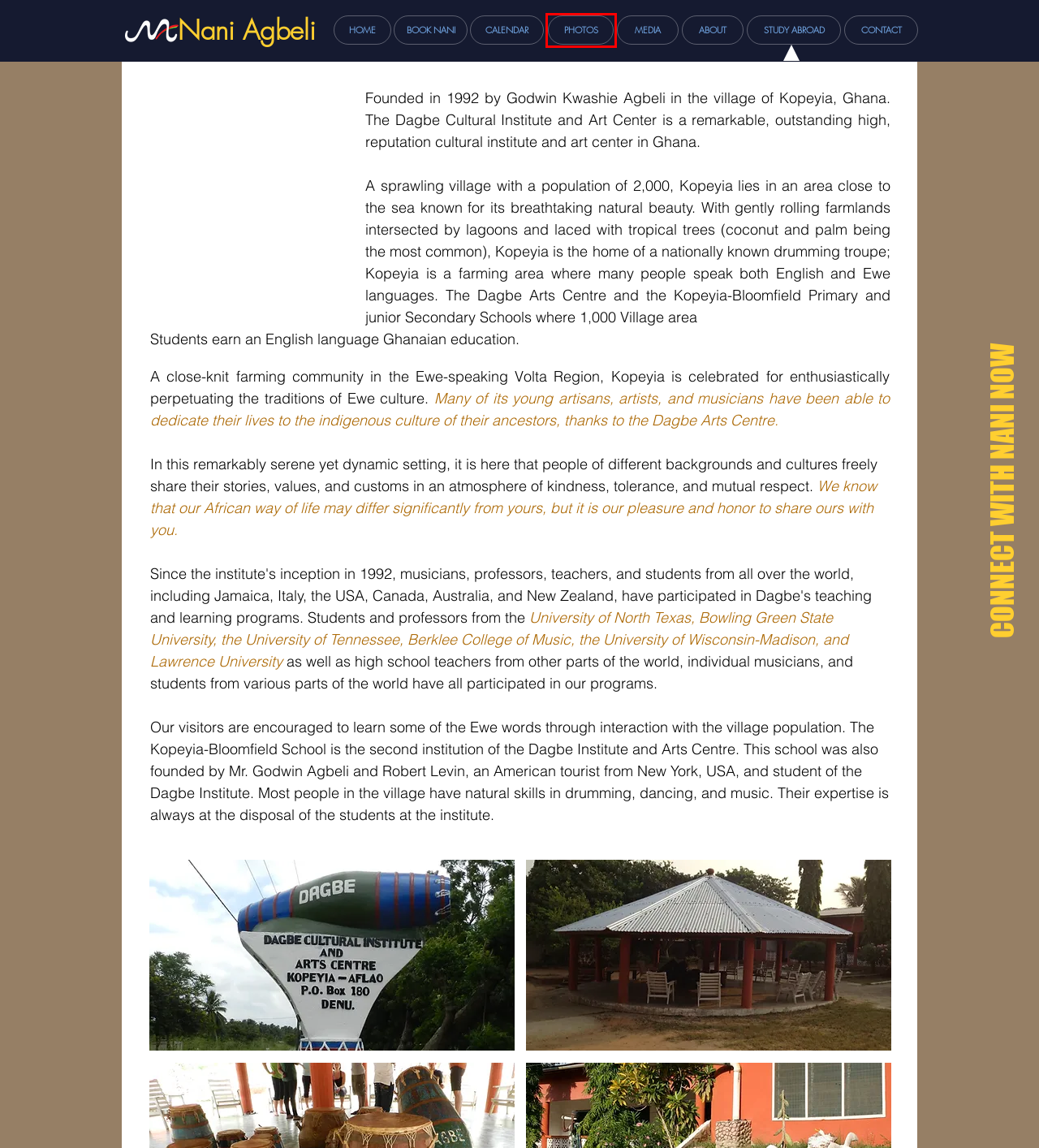You are provided a screenshot of a webpage featuring a red bounding box around a UI element. Choose the webpage description that most accurately represents the new webpage after clicking the element within the red bounding box. Here are the candidates:
A. Contact - Nani Agbeli
B. Bridge the Core Dance Class - Nani Agbeli
C. Mandjou Mara Djembefola - Limanya drum & dance ensemble
D. Calendar - Nani Agbeli
E. Music History/Audio - Nani Agbeli
F. Book Nani - Agbeli
G. African Culture Classes & Courses | Ghana Culture | Los Angeles CA
H. Photos - Nani Agbeli

H